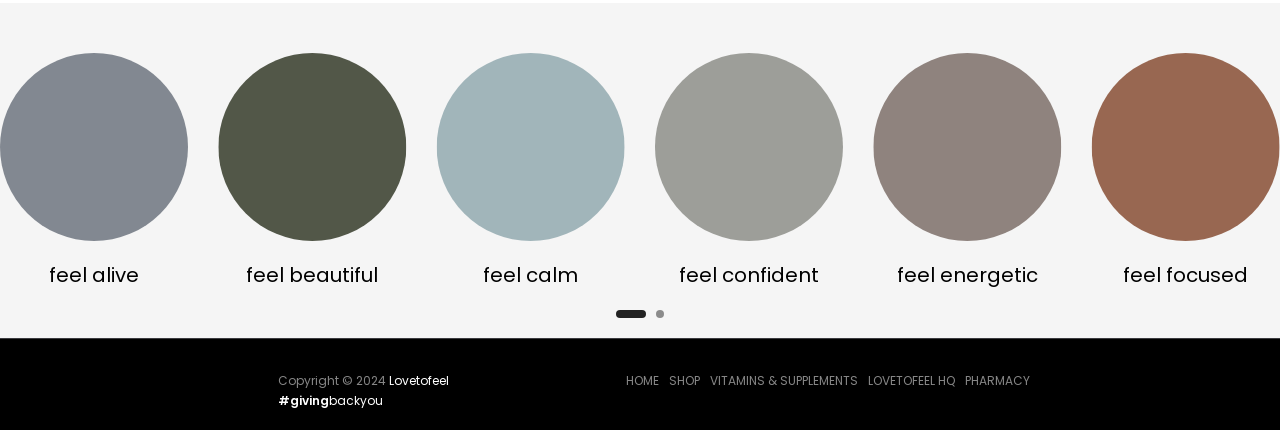Could you please study the image and provide a detailed answer to the question:
What are the different sections or categories listed on the webpage?

By examining the links at the bottom of the webpage, I found that there are five different sections or categories listed, which are HOME, SHOP, VITAMINS & SUPPLEMENTS, LOVETOFEEL HQ, and PHARMACY.